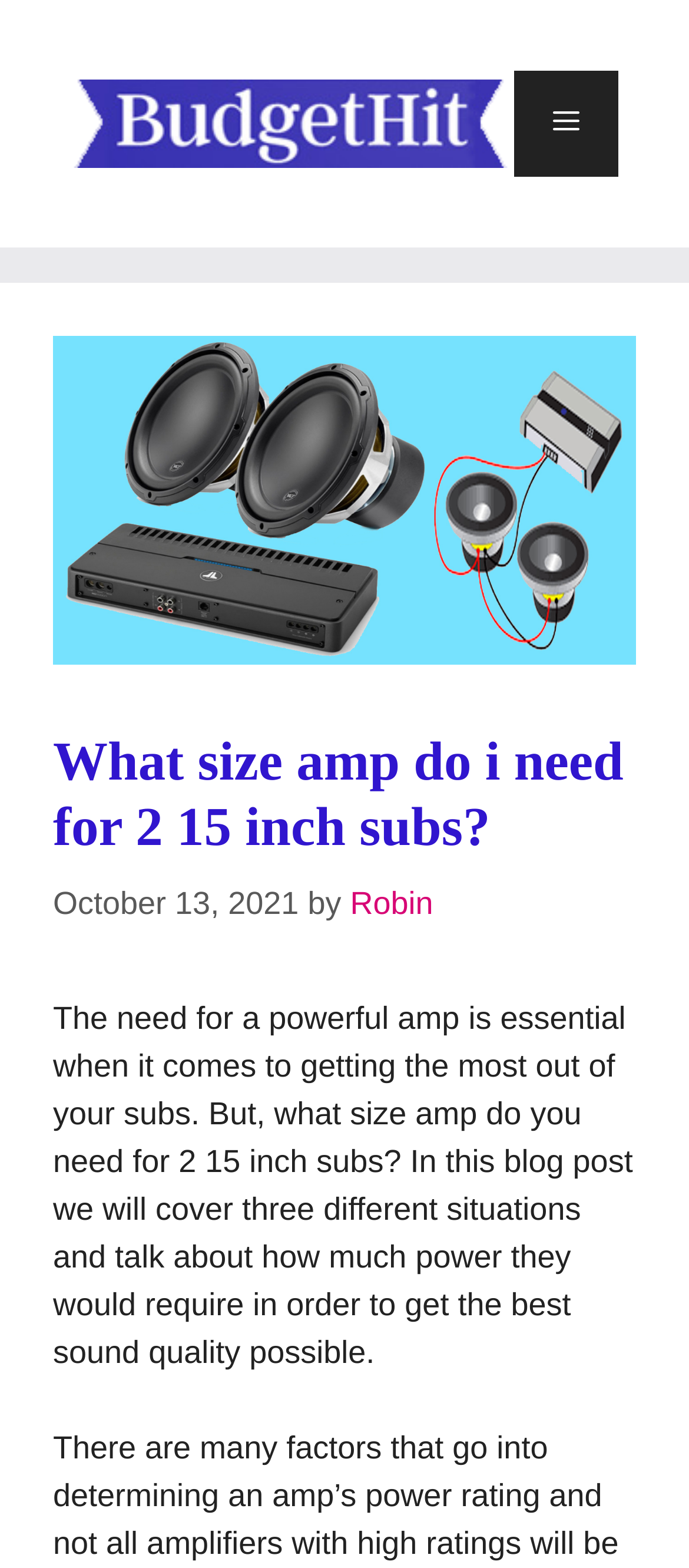Please specify the bounding box coordinates in the format (top-left x, top-left y, bottom-right x, bottom-right y), with values ranging from 0 to 1. Identify the bounding box for the UI component described as follows: alt="BudgetHit"

[0.103, 0.066, 0.744, 0.089]